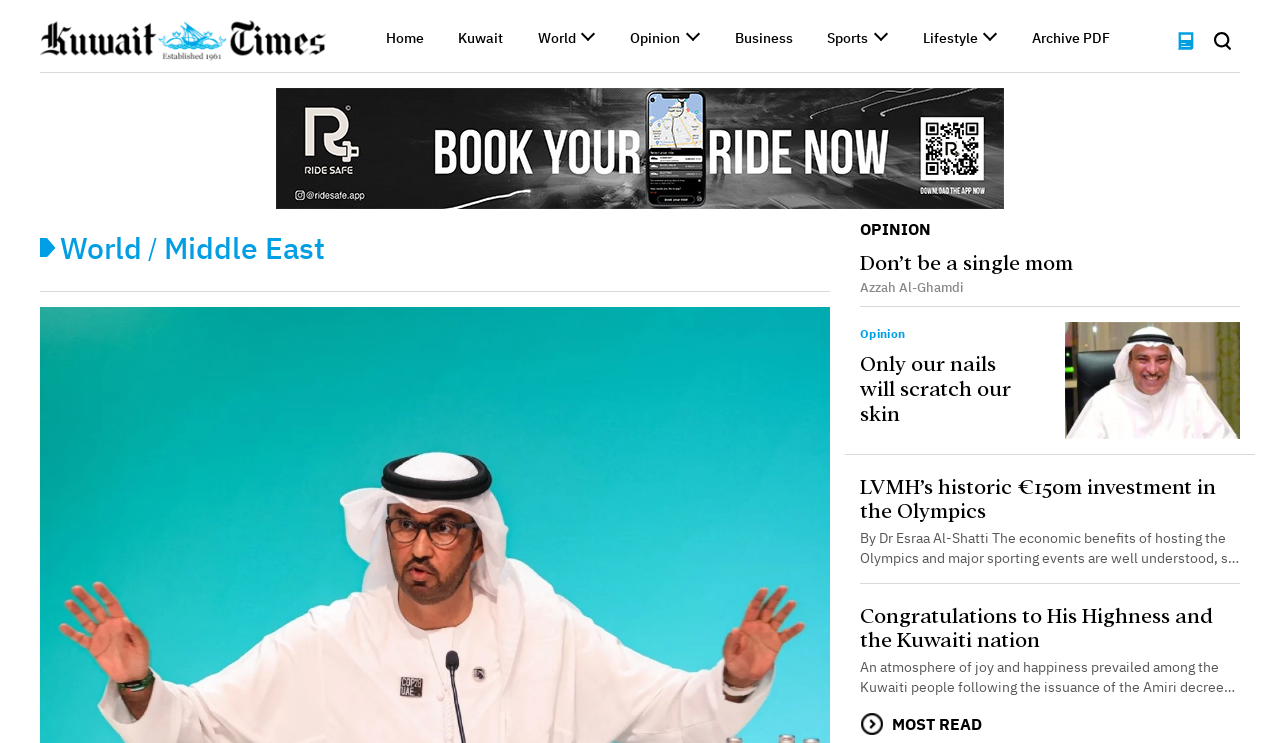Please give a short response to the question using one word or a phrase:
What is the category of the article 'Congratulations to His Highness and the Kuwaiti nation'?

Opinion